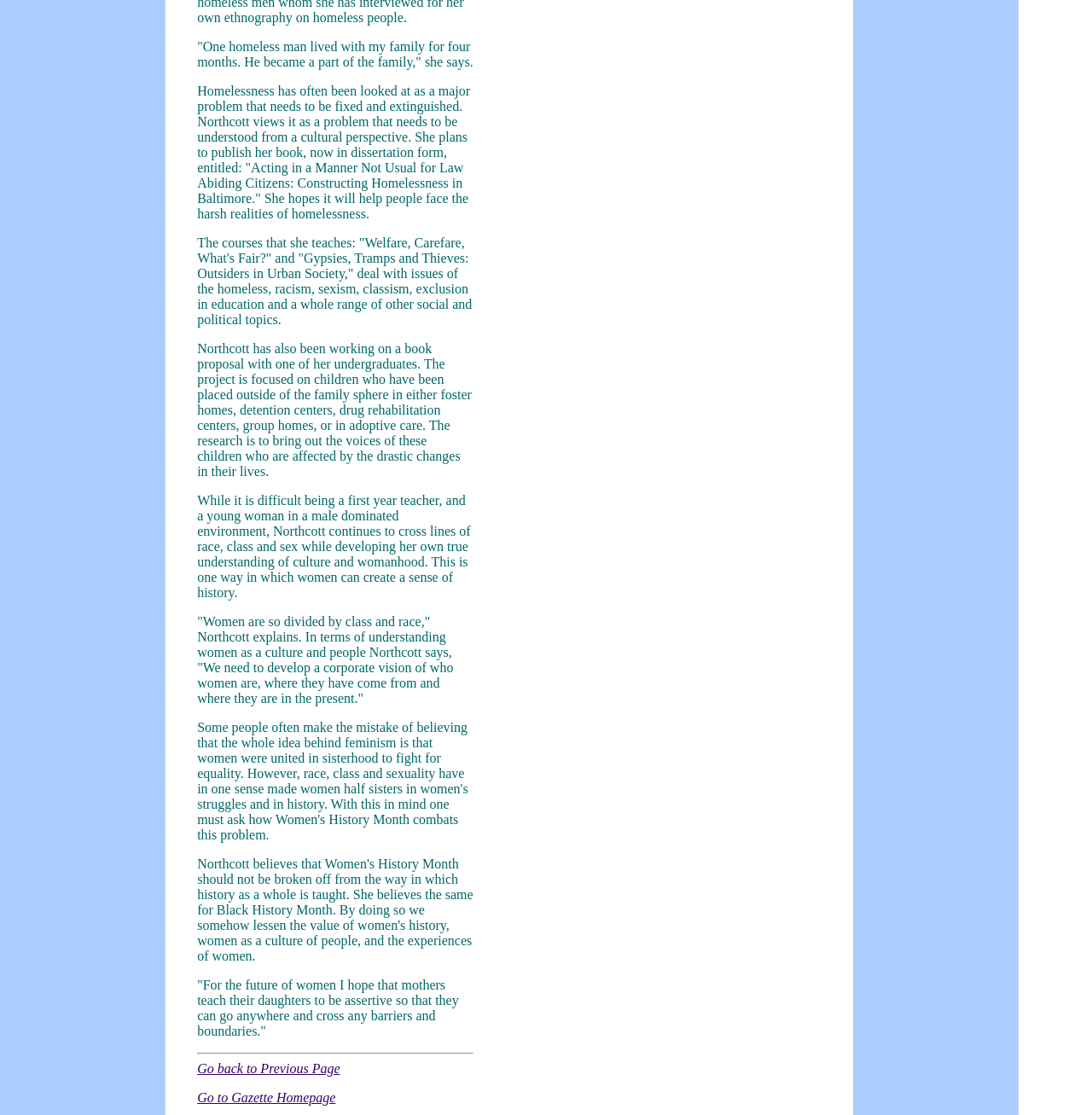Given the webpage screenshot and the description, determine the bounding box coordinates (top-left x, top-left y, bottom-right x, bottom-right y) that define the location of the UI element matching this description: Go to Gazette Homepage

[0.181, 0.978, 0.307, 0.991]